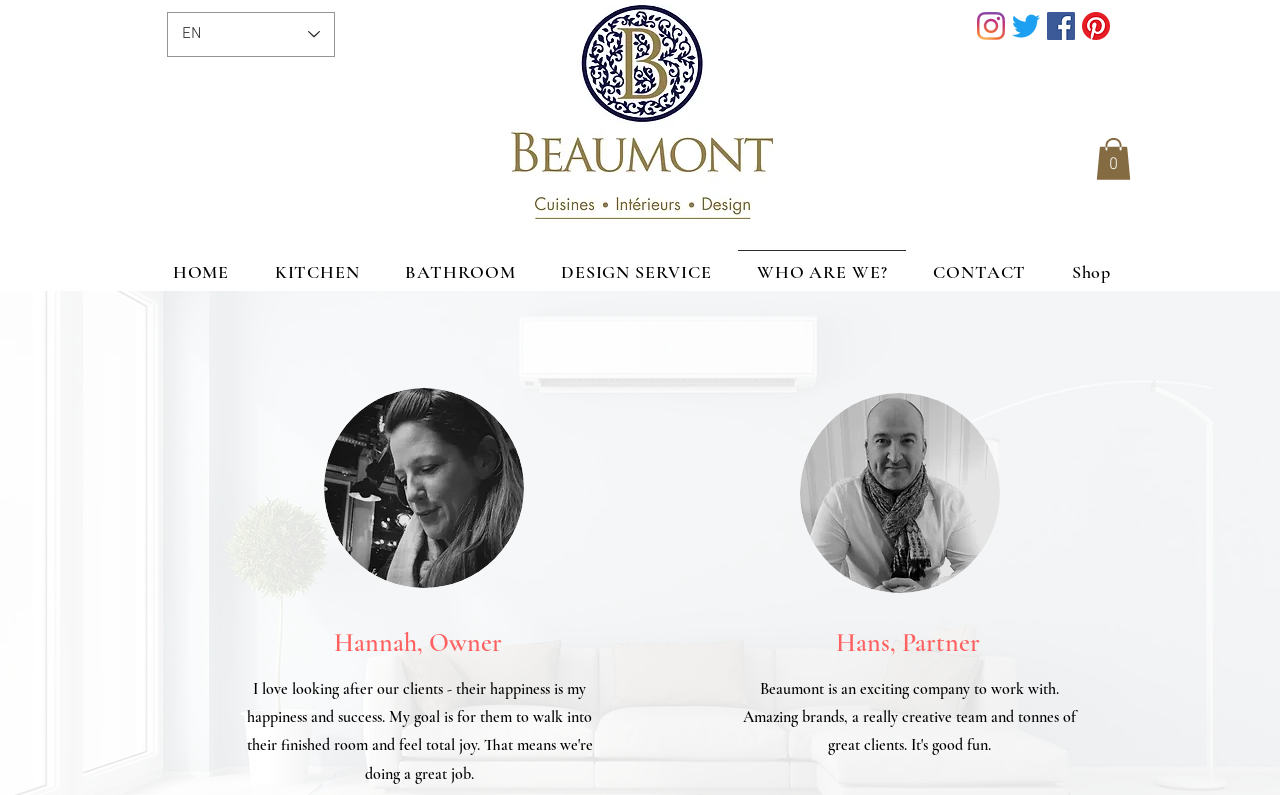Locate the bounding box coordinates of the area to click to fulfill this instruction: "Visit Instagram". The bounding box should be presented as four float numbers between 0 and 1, in the order [left, top, right, bottom].

[0.763, 0.015, 0.785, 0.05]